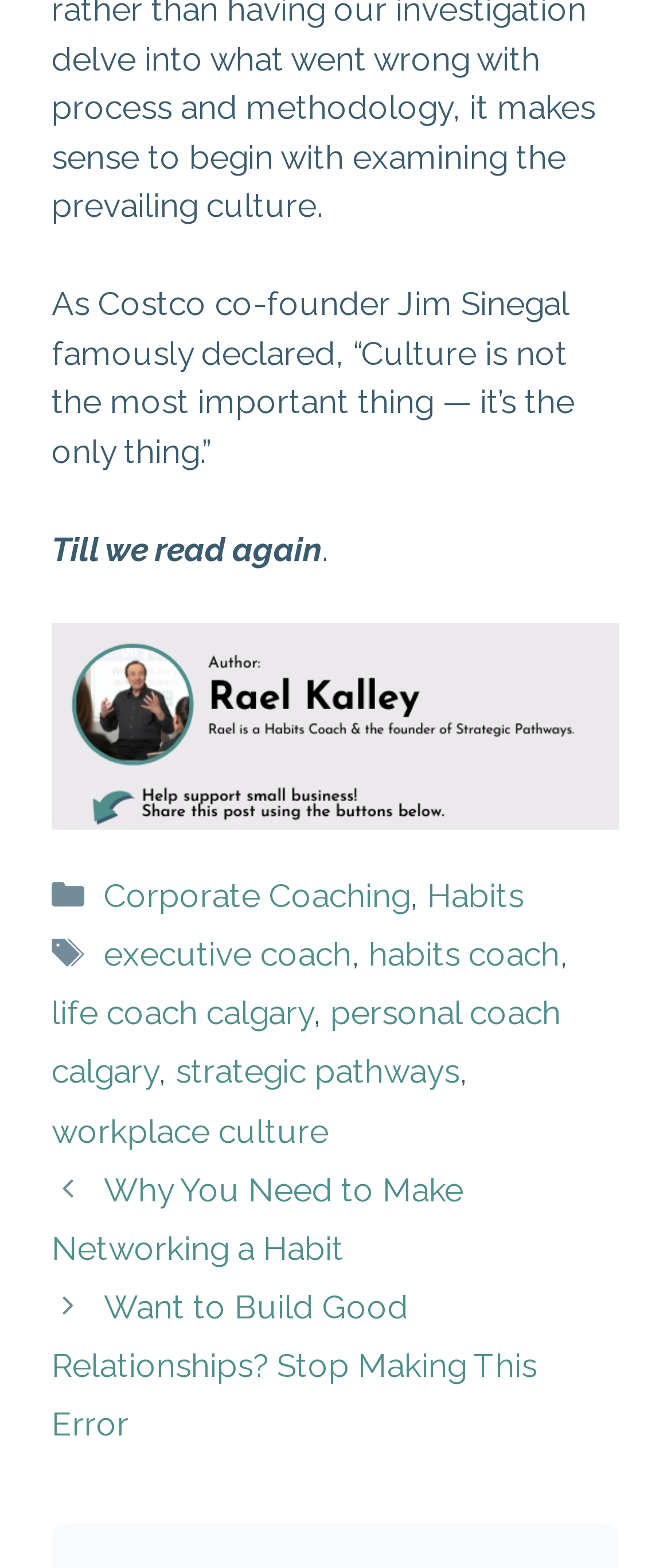Determine the bounding box coordinates of the clickable region to follow the instruction: "access April 2019".

None